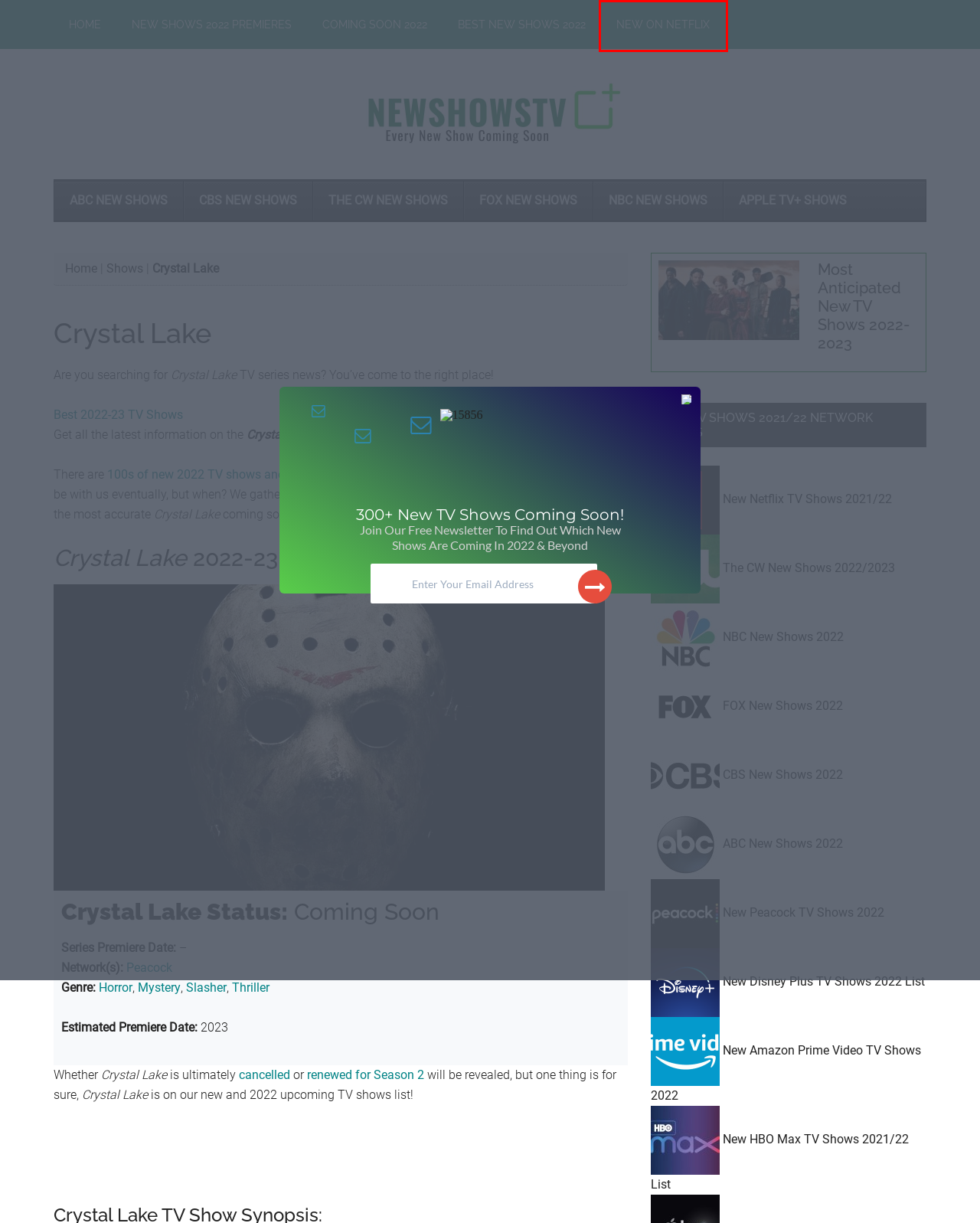You are presented with a screenshot of a webpage with a red bounding box. Select the webpage description that most closely matches the new webpage after clicking the element inside the red bounding box. The options are:
A. Netflix 2022 New Shows - New Shows TV
B. Apple TV+ 2022 New Shows | Upcoming 2022 Apple TV Shows - New Shows TV
C. New NBC Shows 2022 | Upcoming NBC Shows | NBC 2022 Schedule - New Shows TV
D. Horror Coming Soon Guide 2021-22 - New Shows TV
E. Cancelled TV Shows 2021 (Canceled Shows 2020-2021 List) - Cancelled TV Shows & Renewed Series
F. New HBO Max TV Shows 2020-21 List (Coming Soon) - New Shows TV
G. New Disney Plus TV Shows 2022 | Upcoming Disney+ Shows 2022 - New Shows TV
H. New TV Shows 2023 | New Series 2023 Premieres - New Shows TV

A